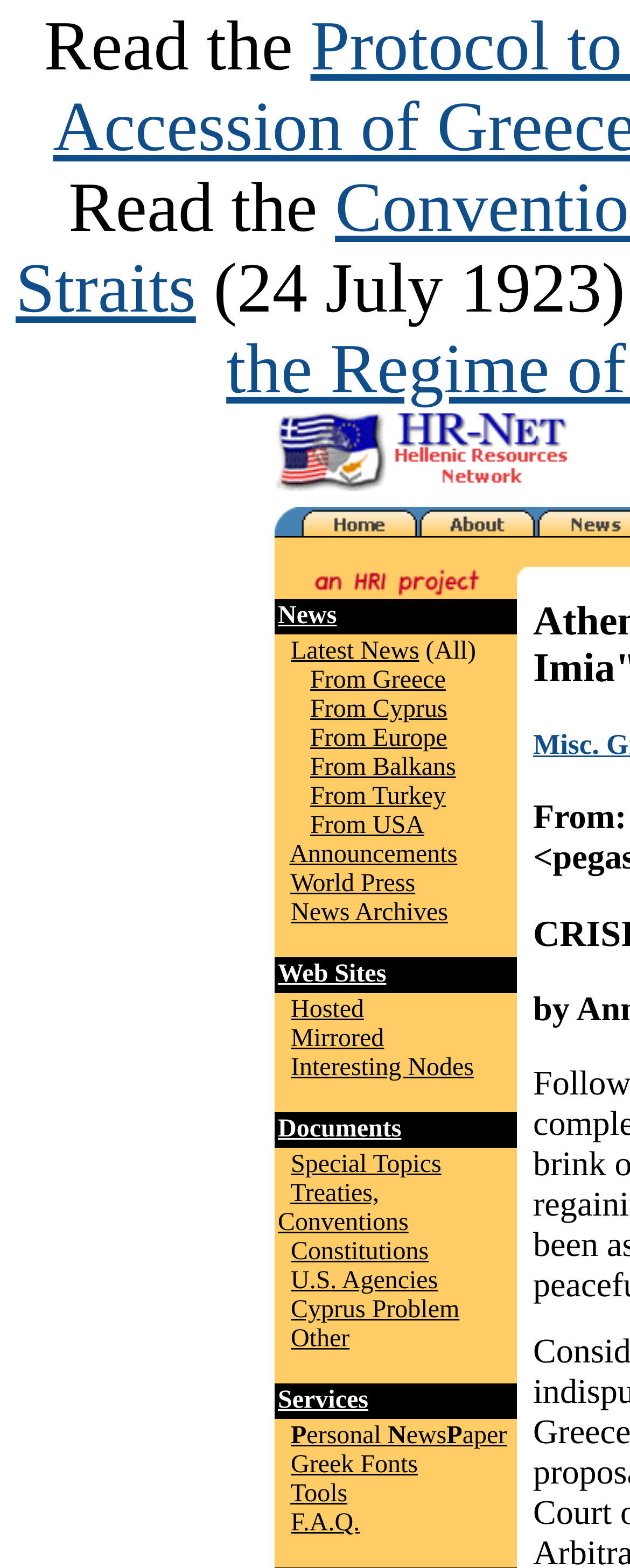Kindly determine the bounding box coordinates for the clickable area to achieve the given instruction: "Read the 'HR-Net - Hellenic Resources Network' article".

[0.436, 0.3, 0.908, 0.317]